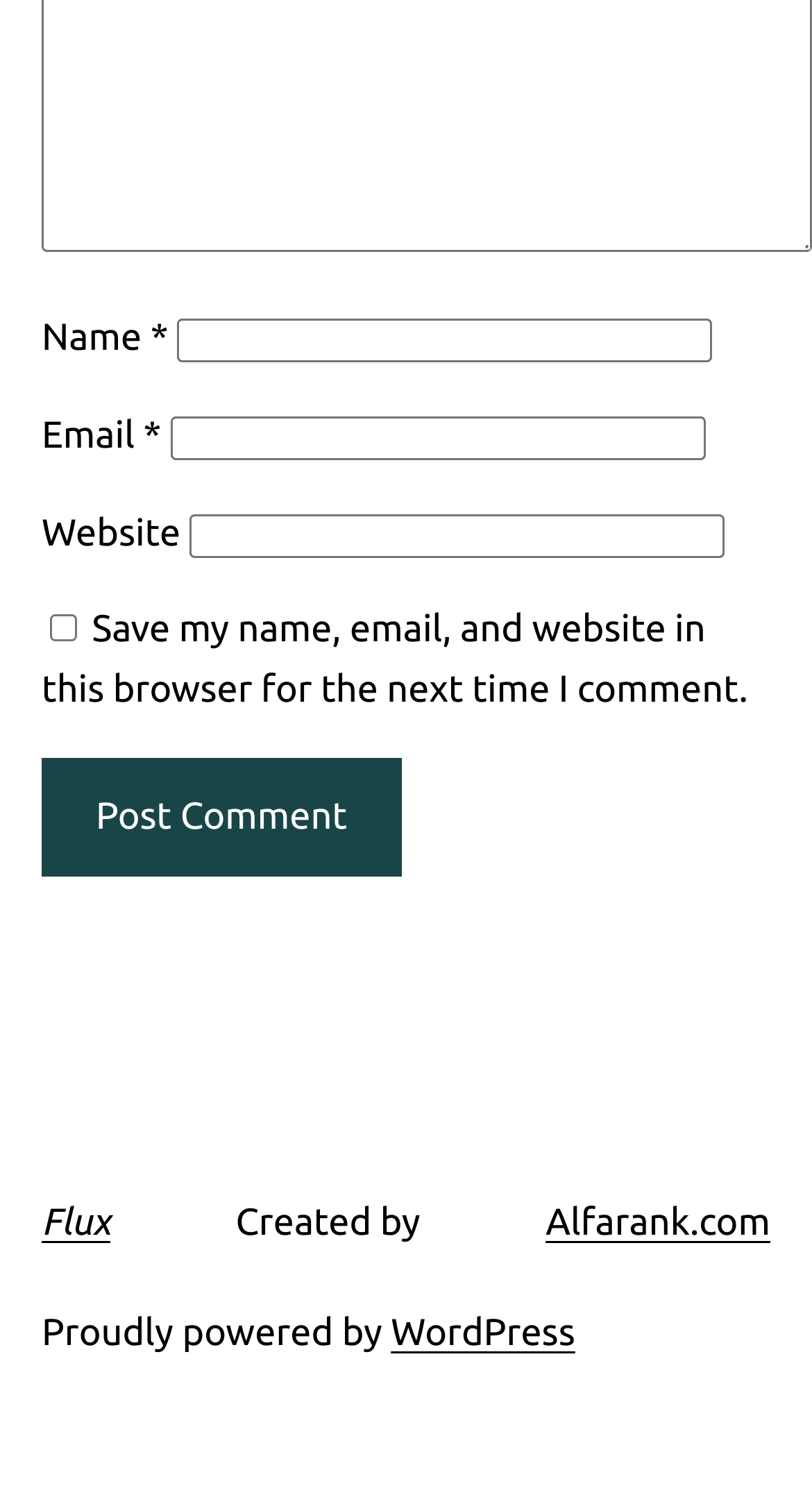Determine the bounding box coordinates for the area that needs to be clicked to fulfill this task: "Check the save comment checkbox". The coordinates must be given as four float numbers between 0 and 1, i.e., [left, top, right, bottom].

[0.062, 0.411, 0.095, 0.43]